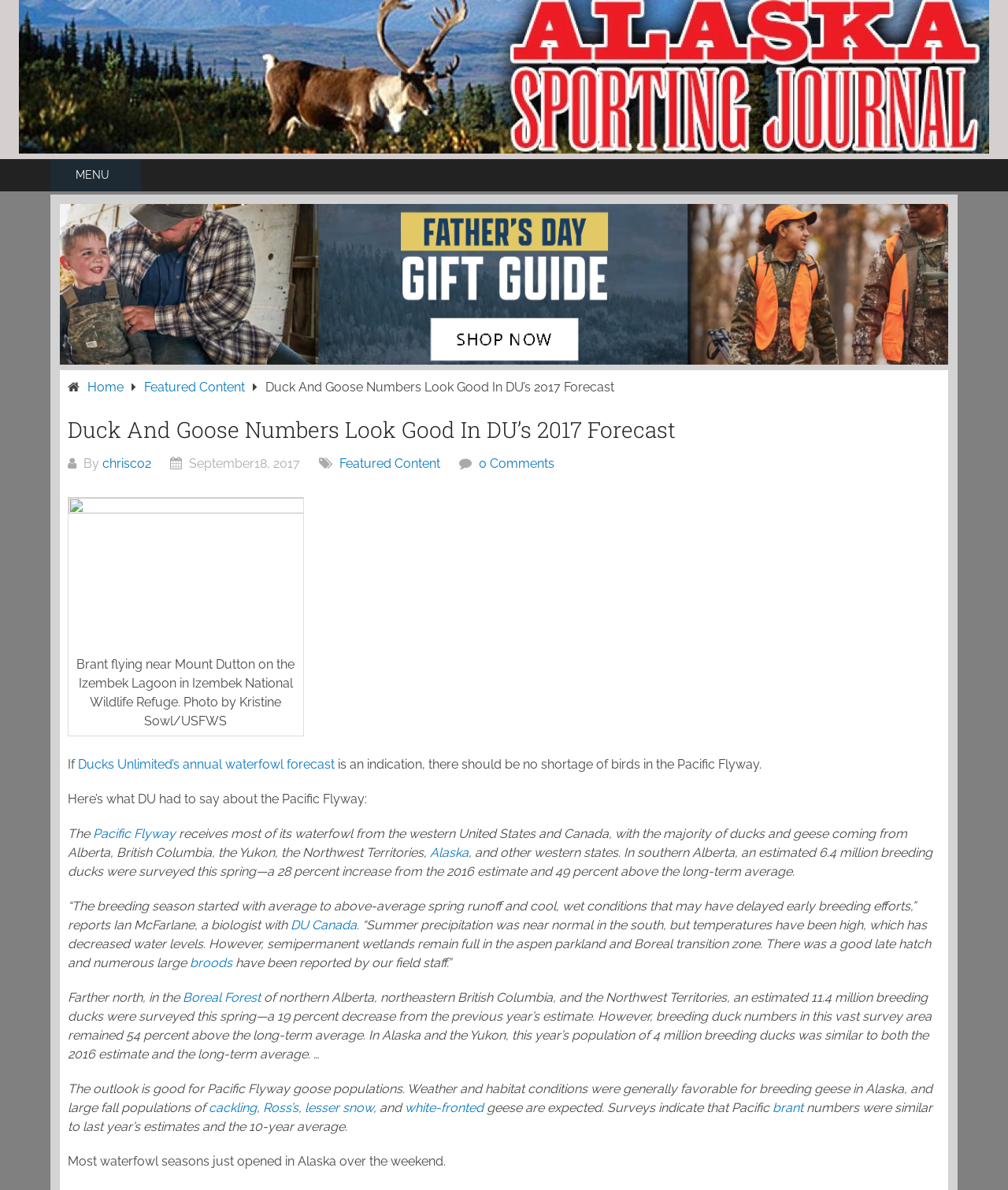Please specify the bounding box coordinates of the clickable section necessary to execute the following command: "Check the photo of Brant flying near Mount Dutton".

[0.067, 0.417, 0.301, 0.619]